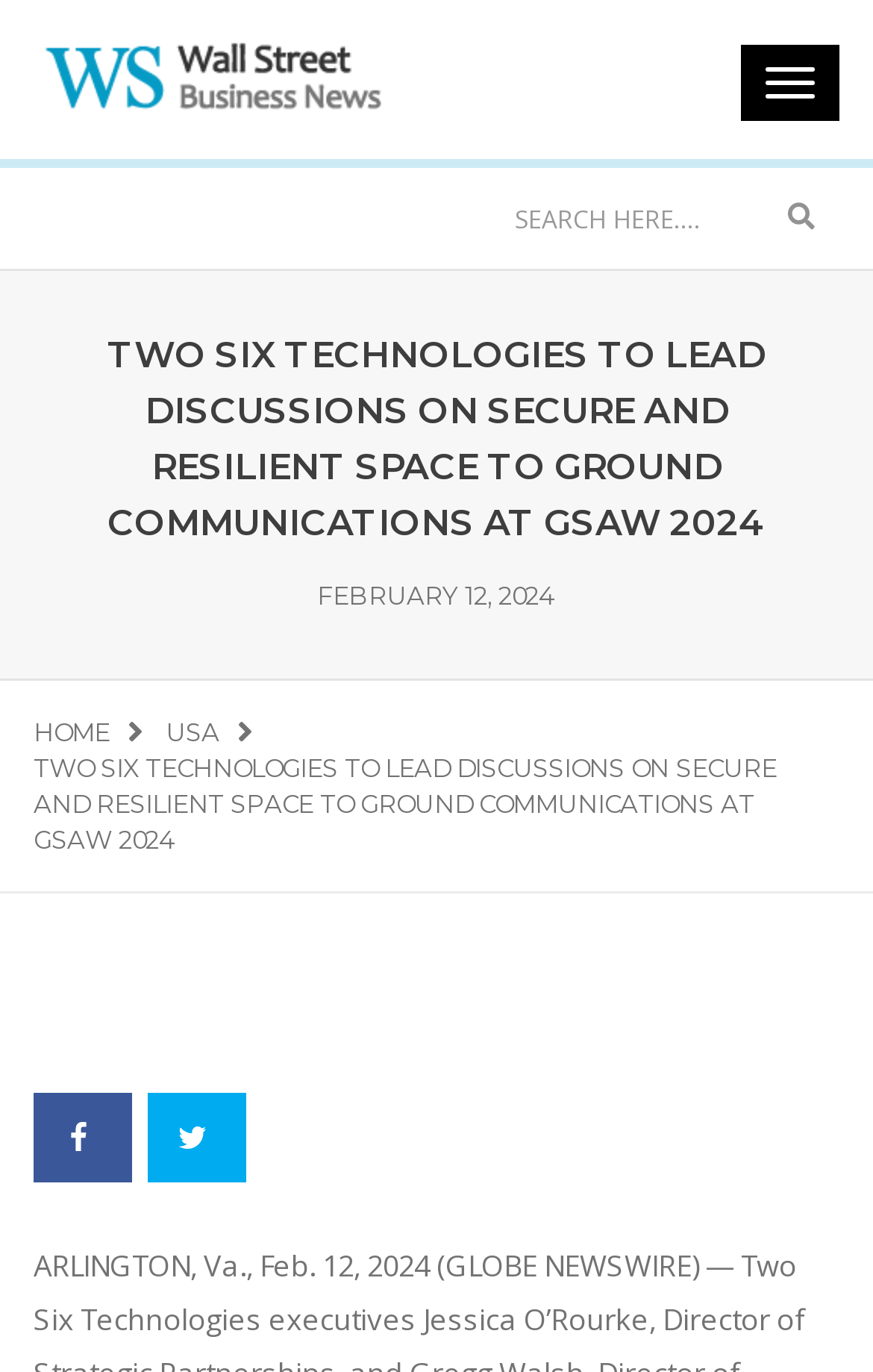Identify the coordinates of the bounding box for the element that must be clicked to accomplish the instruction: "Visit Wall Street Business News".

[0.0, 0.021, 0.487, 0.089]